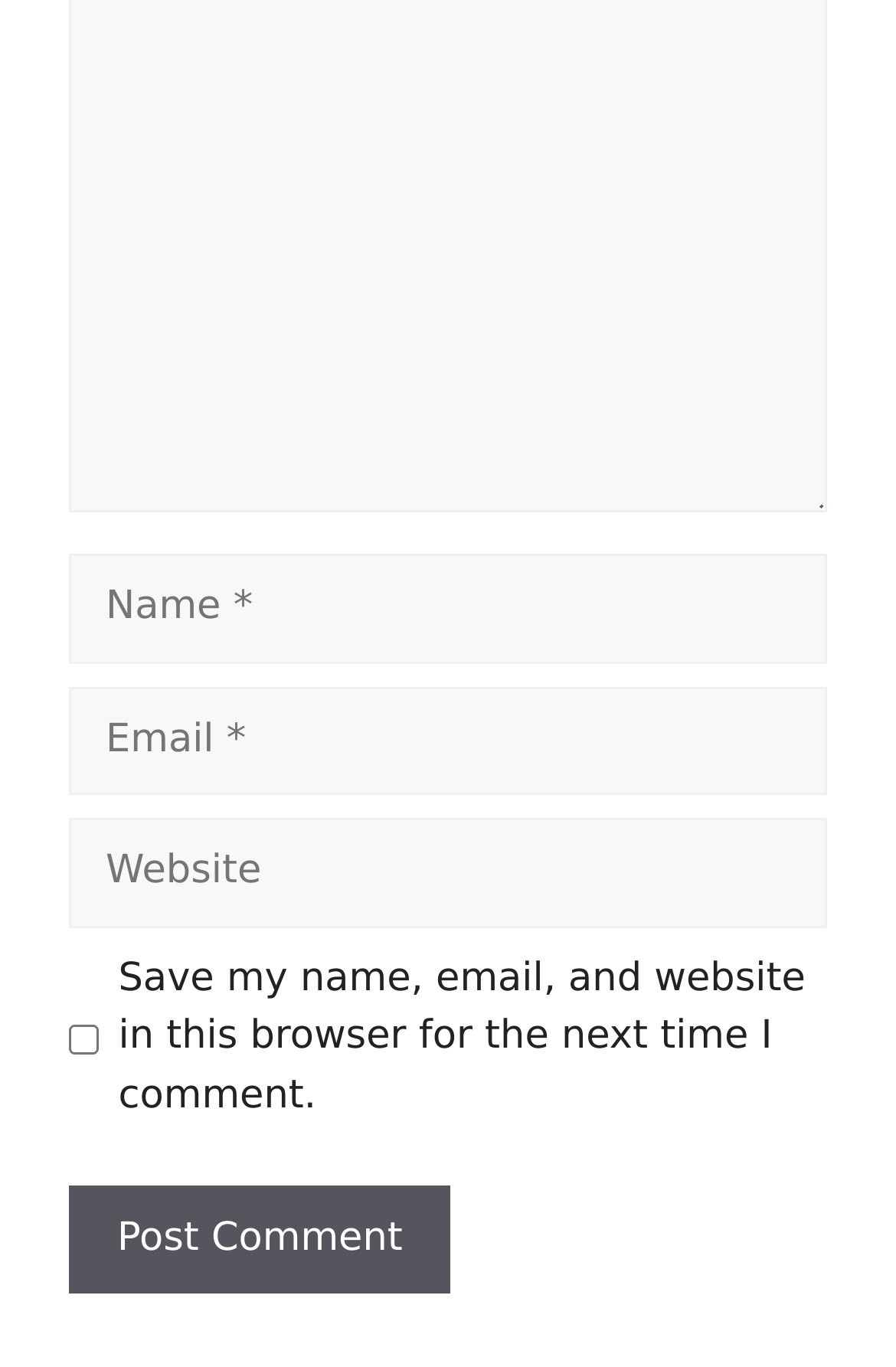Find the bounding box of the element with the following description: "parent_node: Comment name="author" placeholder="Name *"". The coordinates must be four float numbers between 0 and 1, formatted as [left, top, right, bottom].

[0.077, 0.406, 0.923, 0.486]